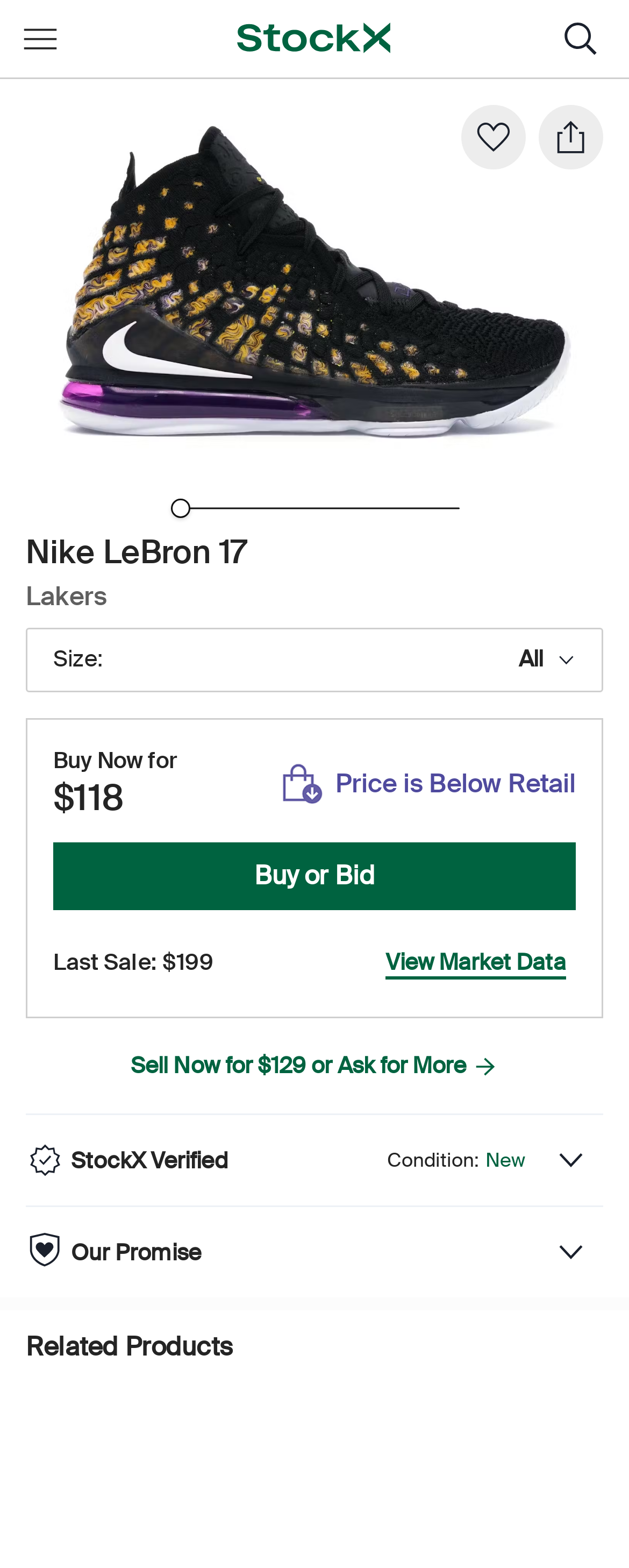Answer the question in one word or a short phrase:
What can users do with their shoes on this website?

Buy, Sell, or Bid